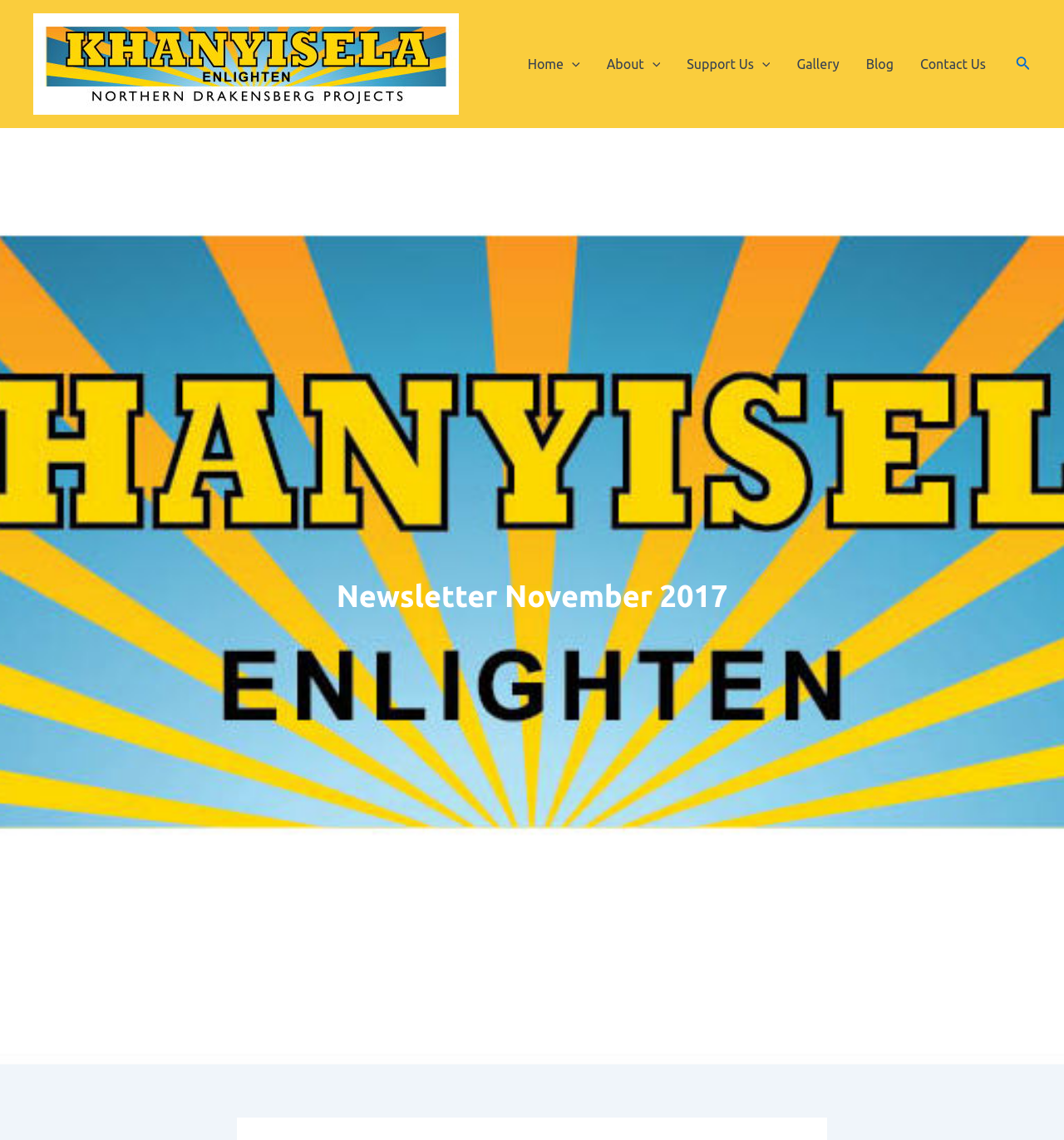How many menu toggles are there?
Based on the image, answer the question in a detailed manner.

There are three menu toggles on the webpage, which can be found in the navigation section. They are 'Home Menu Toggle', 'About Menu Toggle', and 'Support Us Menu Toggle'.